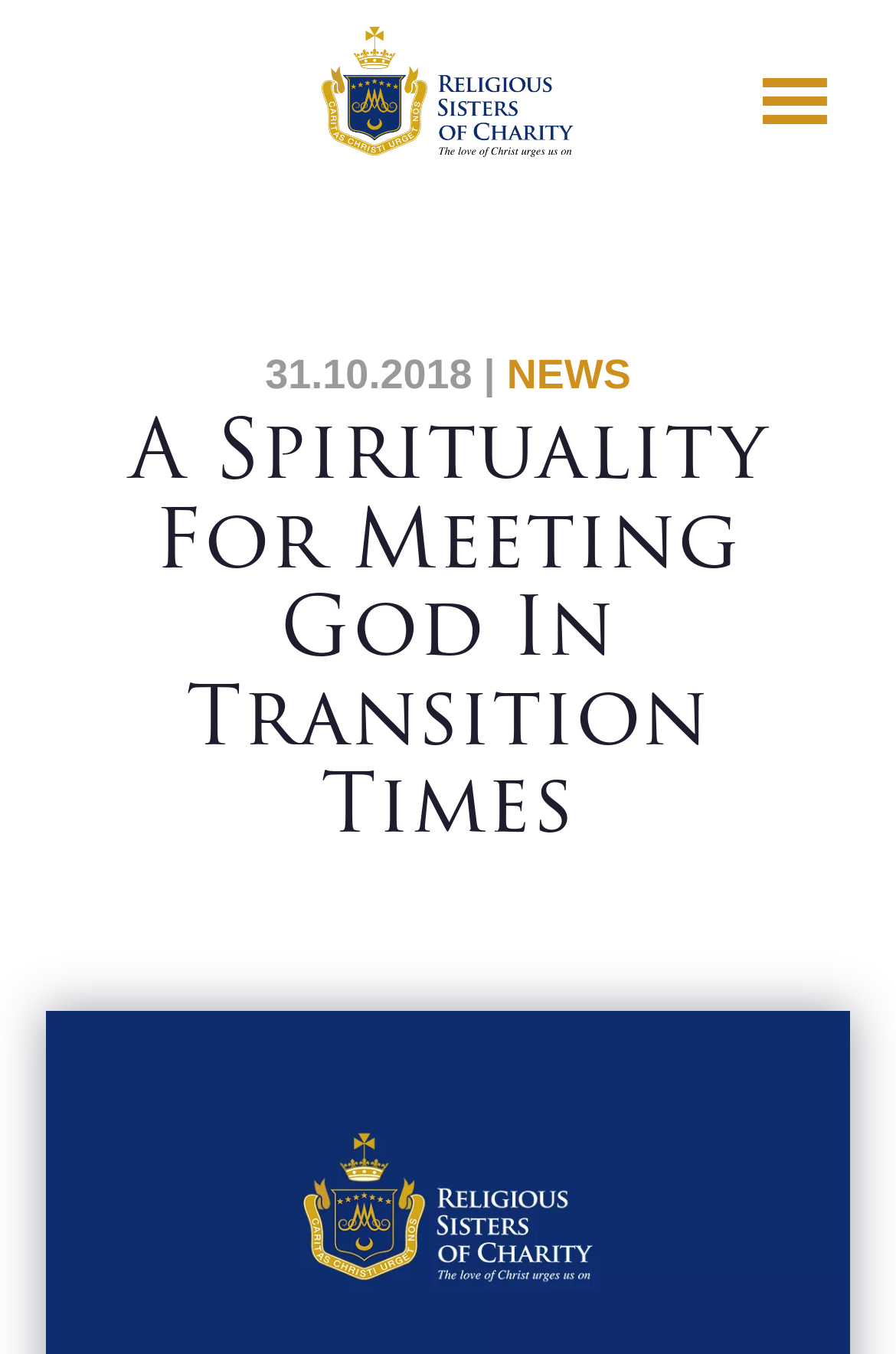What is the purpose of the button at the top right corner?
Kindly answer the question with as much detail as you can.

I found the purpose of the button at the top right corner by looking at the button element with the content '' which is located at the top right corner of the webpage, indicating that it is a menu button.